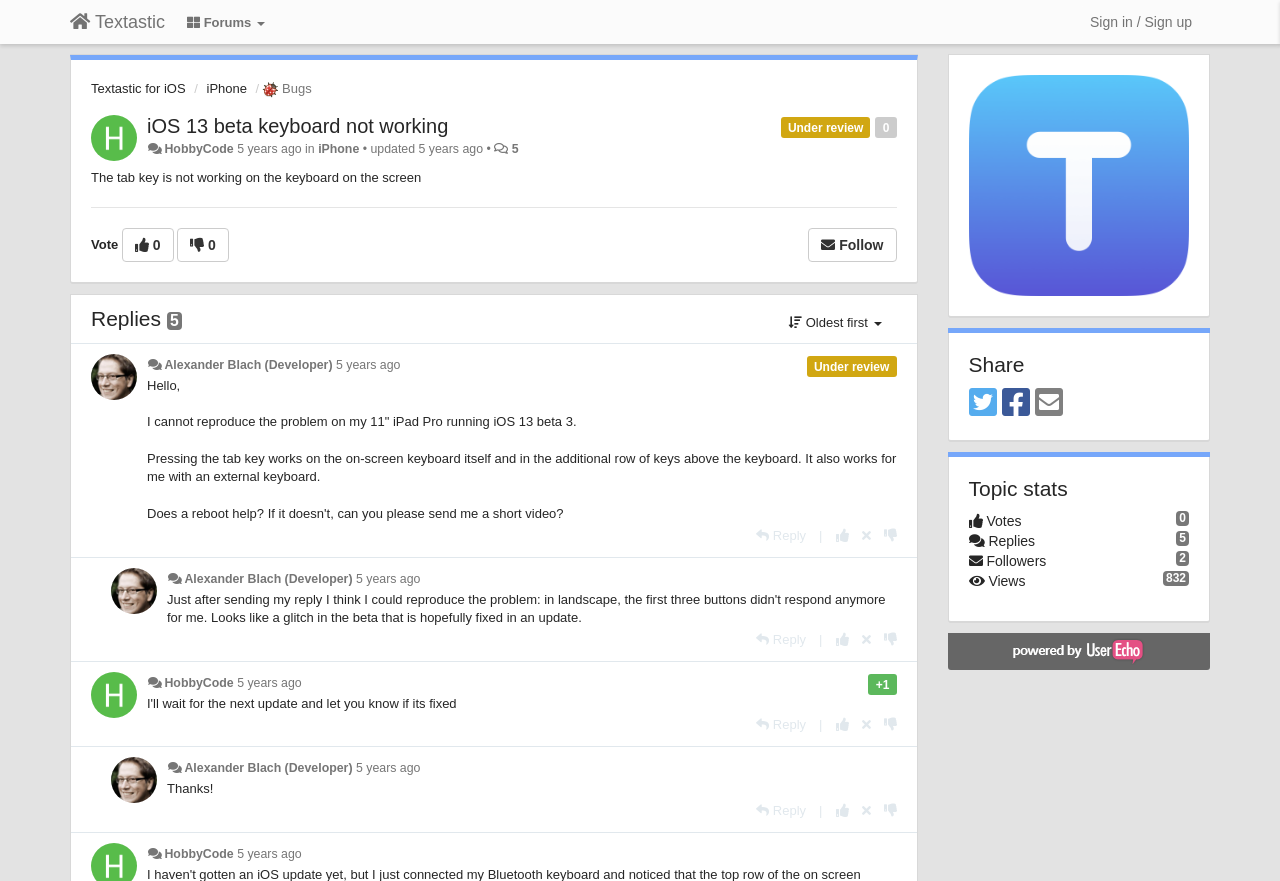What is the topic of the discussion?
Please use the image to deliver a detailed and complete answer.

I found the topic of the discussion by looking at the heading 'iOS 13 beta keyboard not working' which appears at the top of the webpage, indicating that the topic of the discussion is the issue with the keyboard not working on iOS 13 beta.